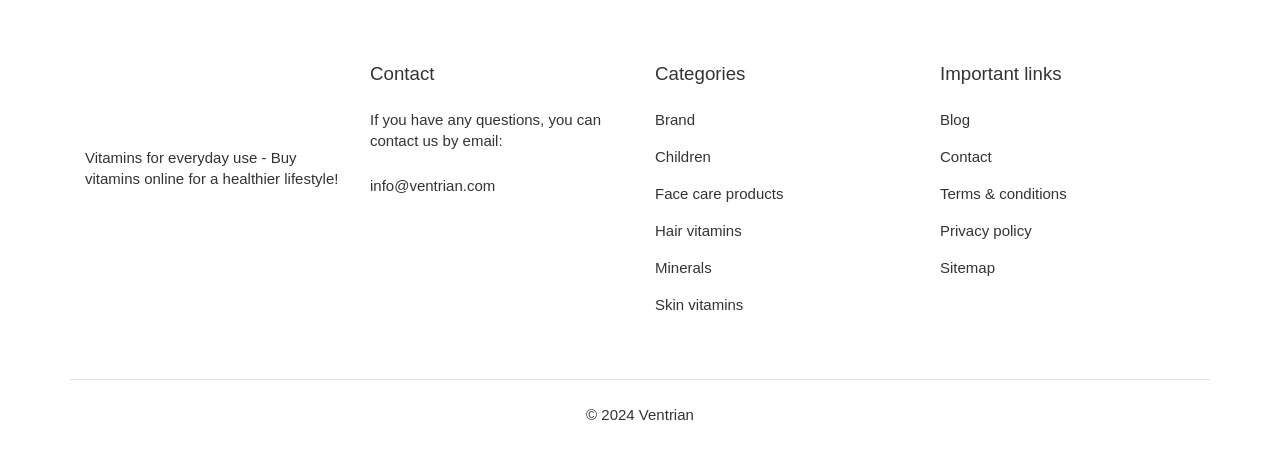Show the bounding box coordinates of the region that should be clicked to follow the instruction: "Read the 'Blog'."

[0.734, 0.247, 0.758, 0.285]